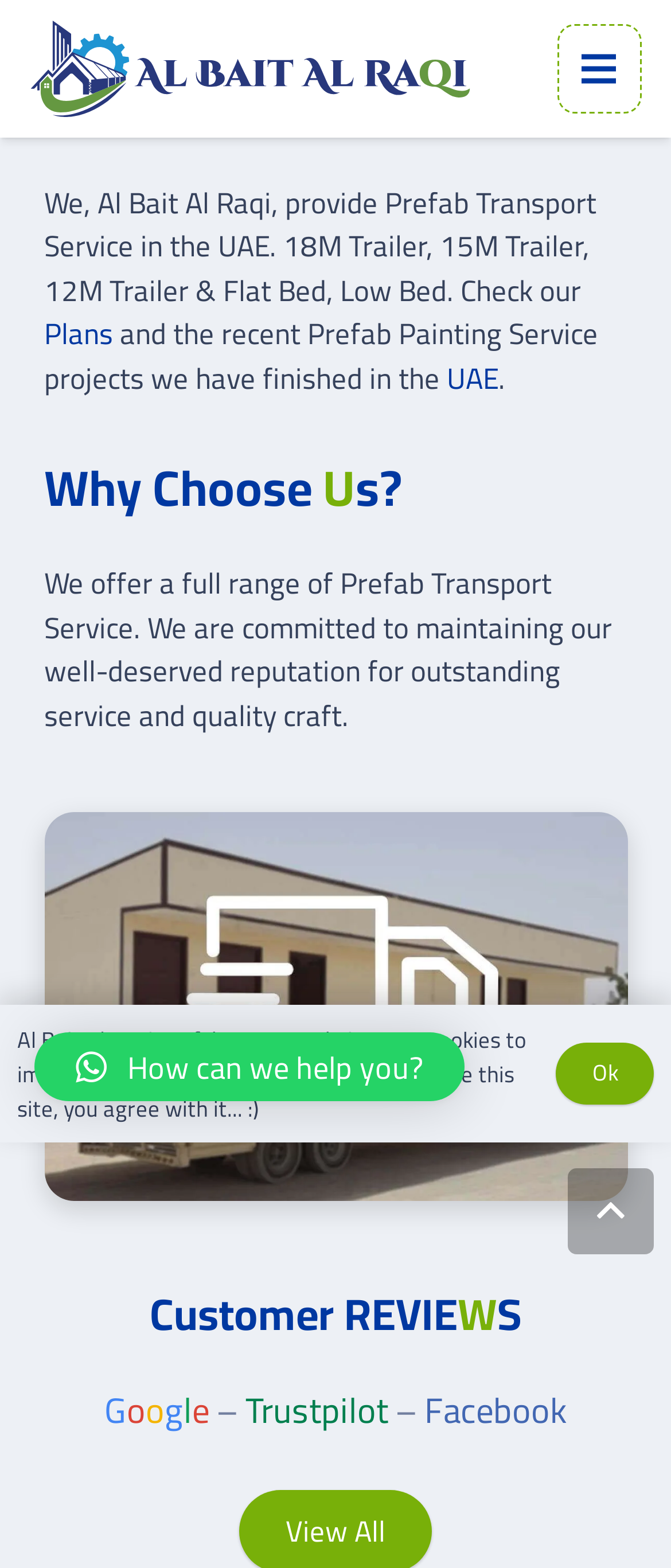What is the region where Al Bait Al Raqi operates?
Refer to the image and answer the question using a single word or phrase.

UAE